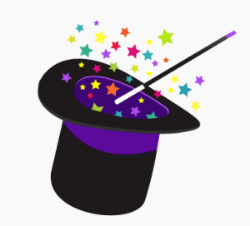What is erupting from the magician's hat?
Give a single word or phrase answer based on the content of the image.

Multicolored stars